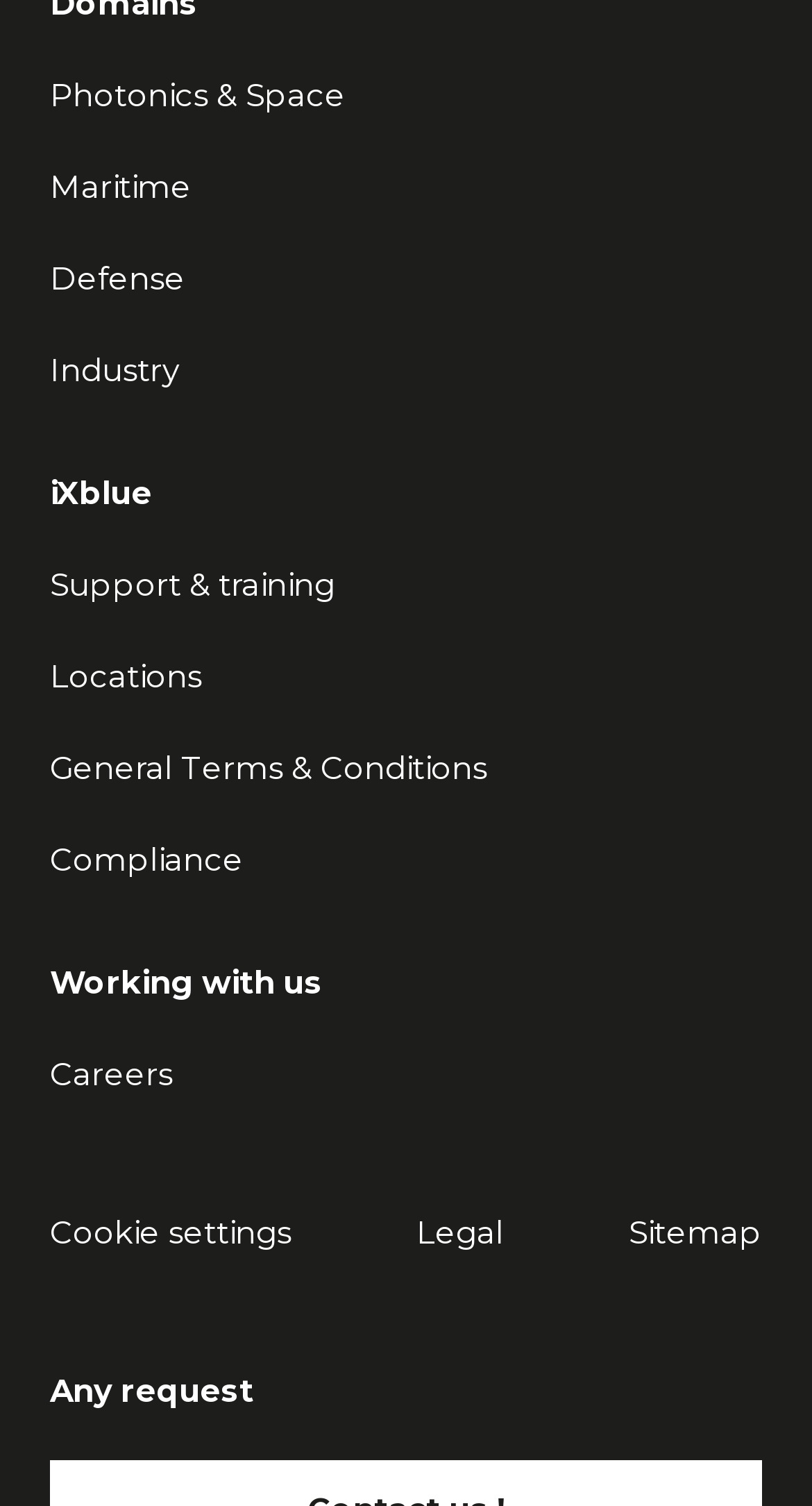Locate the bounding box coordinates of the element you need to click to accomplish the task described by this instruction: "Explore Locations".

[0.062, 0.435, 0.249, 0.461]